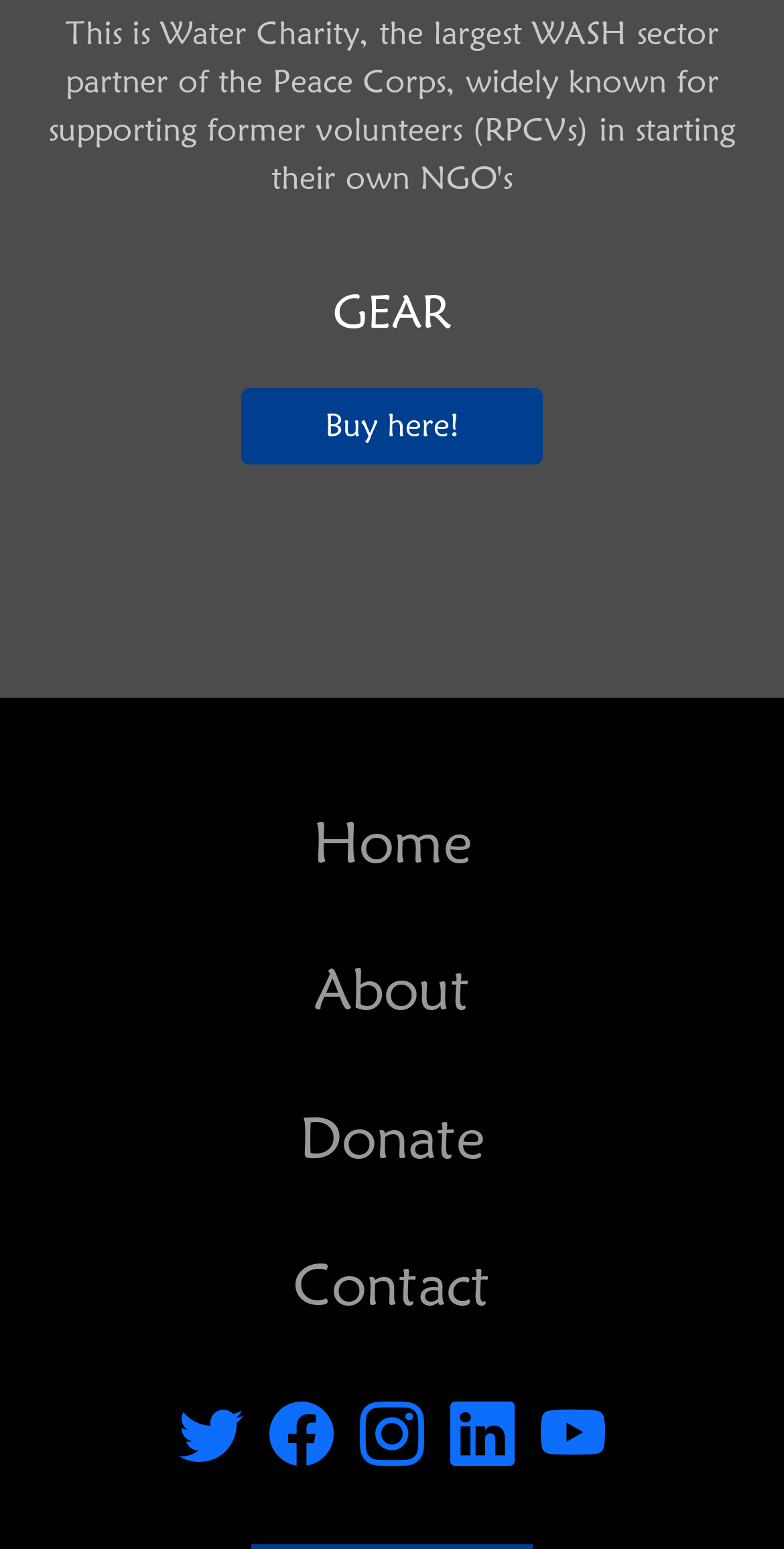Find the bounding box coordinates corresponding to the UI element with the description: "Buy here!". The coordinates should be formatted as [left, top, right, bottom], with values as floats between 0 and 1.

[0.308, 0.251, 0.692, 0.3]